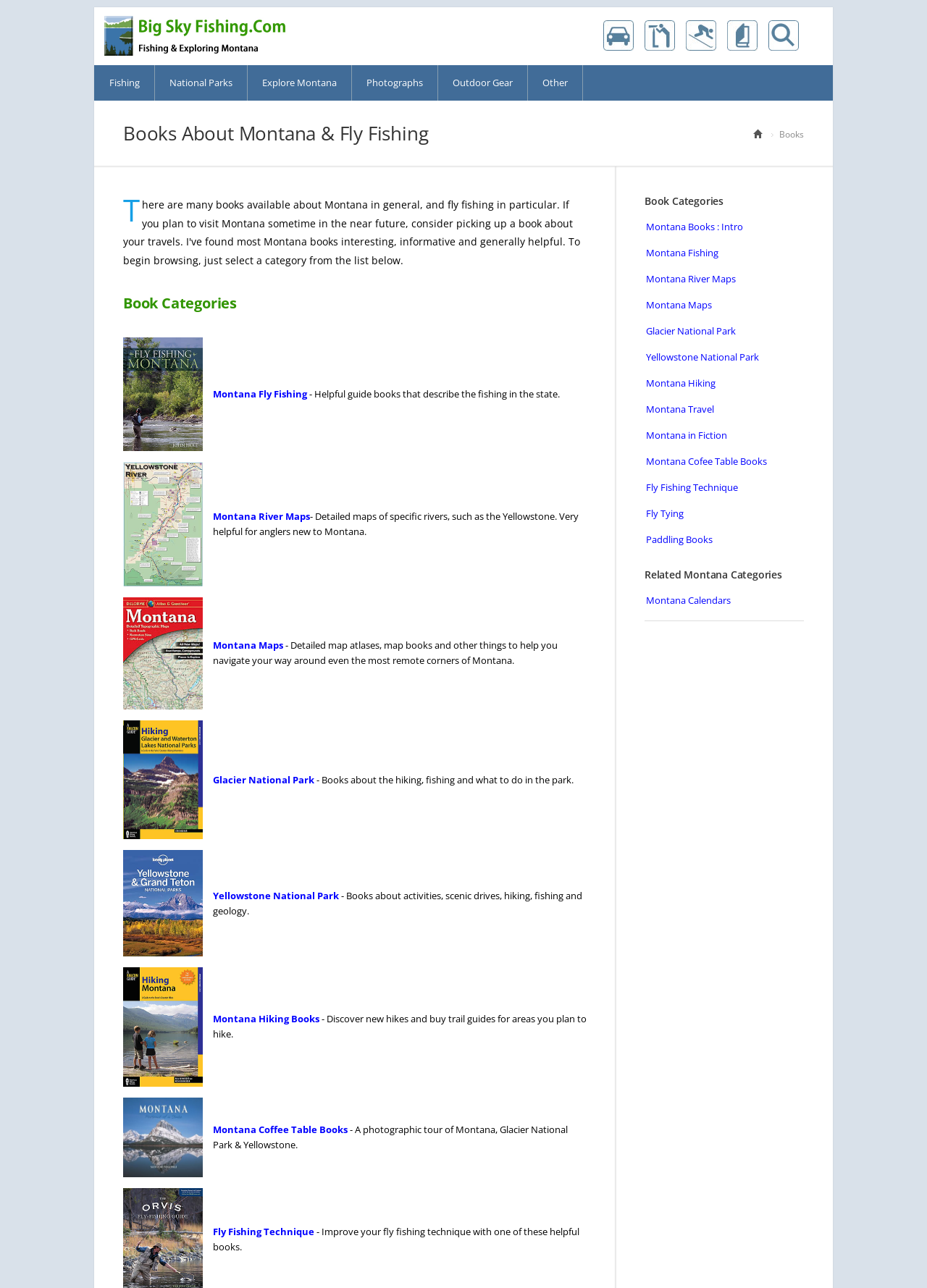Extract the primary header of the webpage and generate its text.

Books About Montana & Fly Fishing